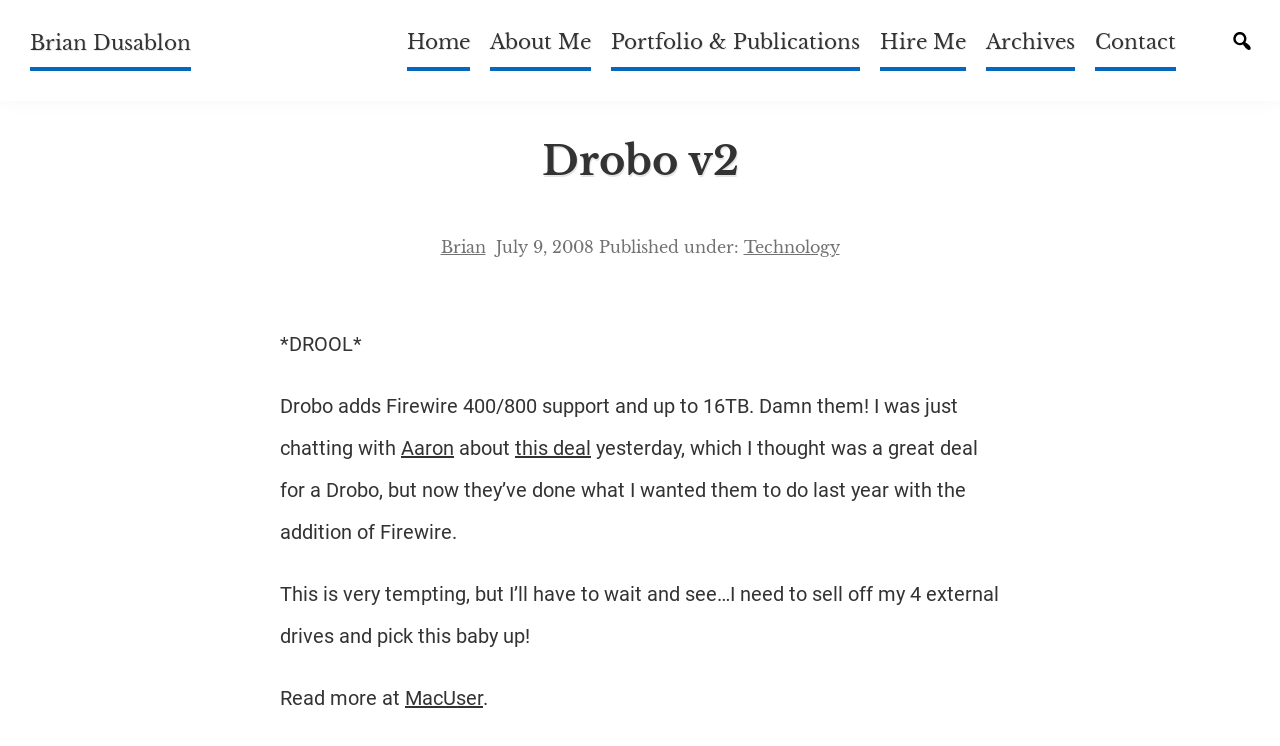Locate the bounding box coordinates of the segment that needs to be clicked to meet this instruction: "Read more at MacUser".

[0.316, 0.92, 0.377, 0.952]